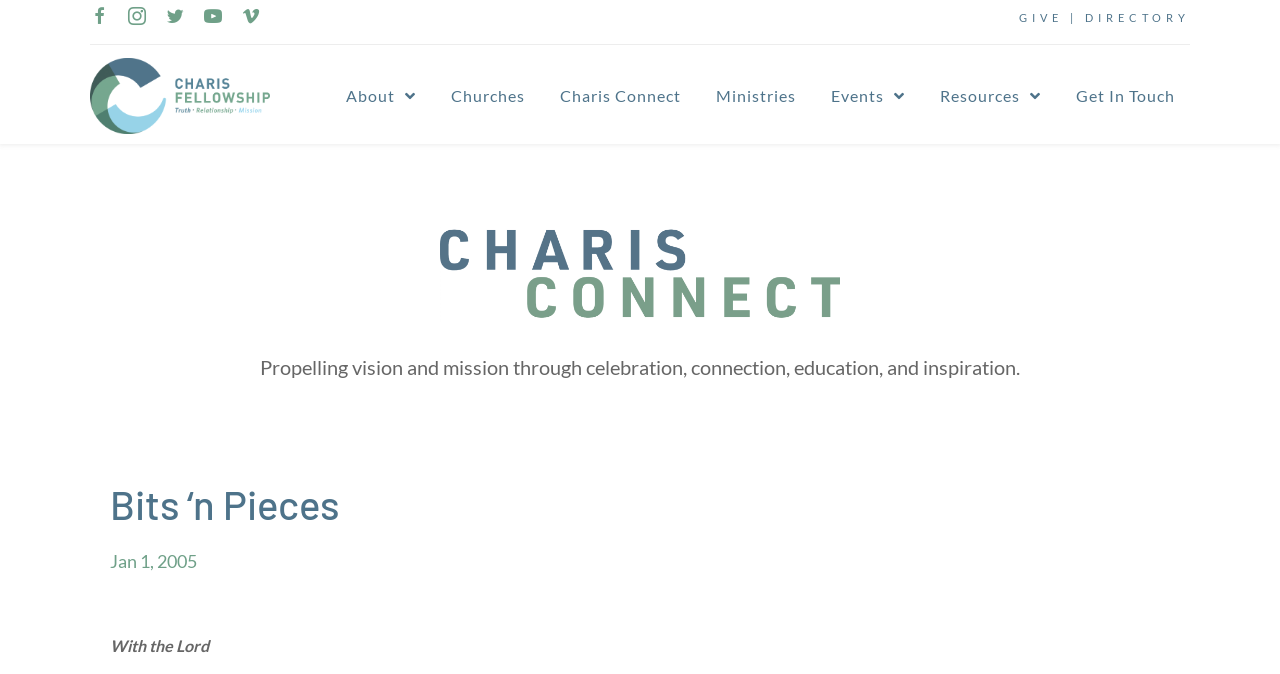Please determine the heading text of this webpage.

Bits ‘n Pieces